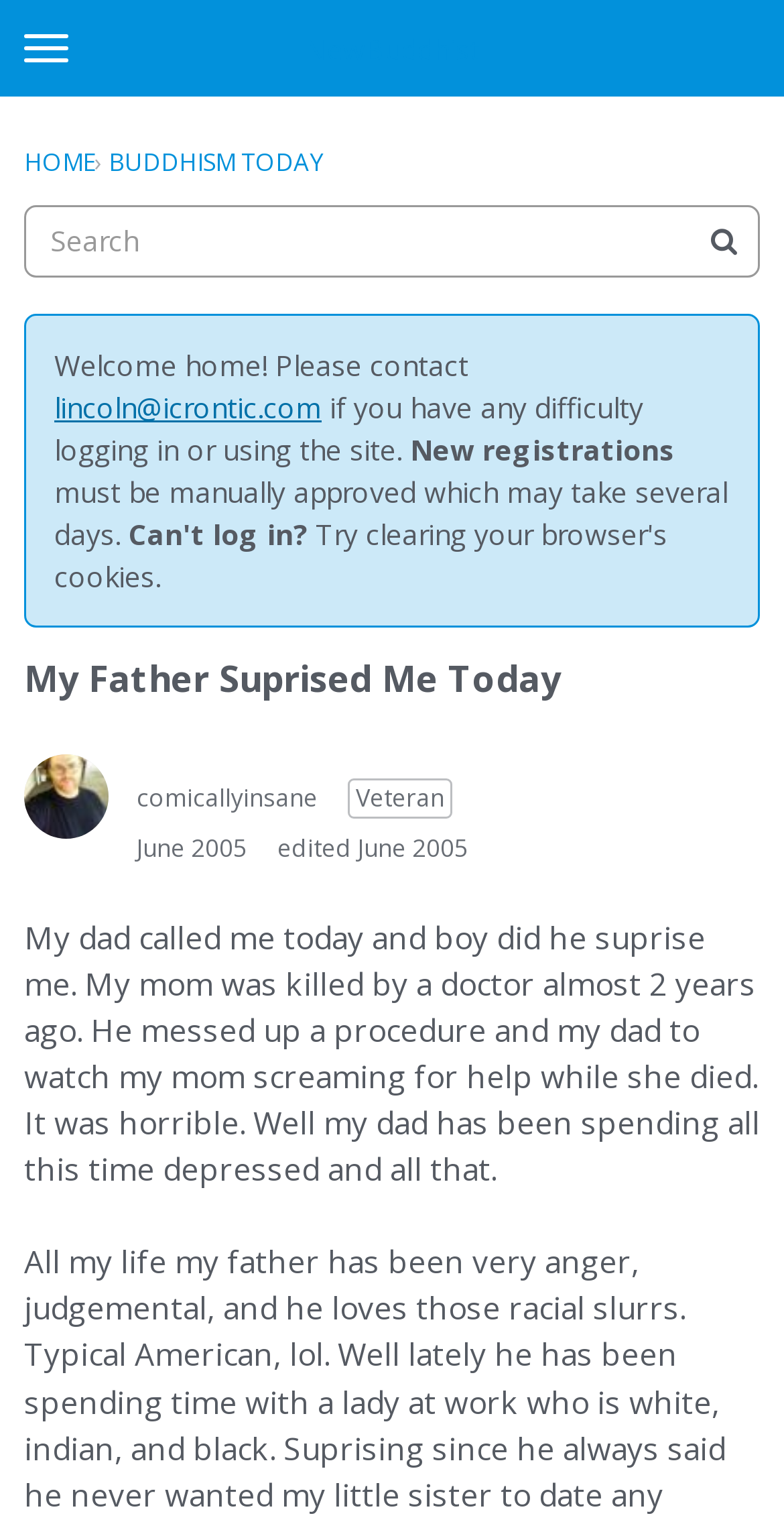How many links are there in the top navigation menu?
Answer with a single word or phrase by referring to the visual content.

5